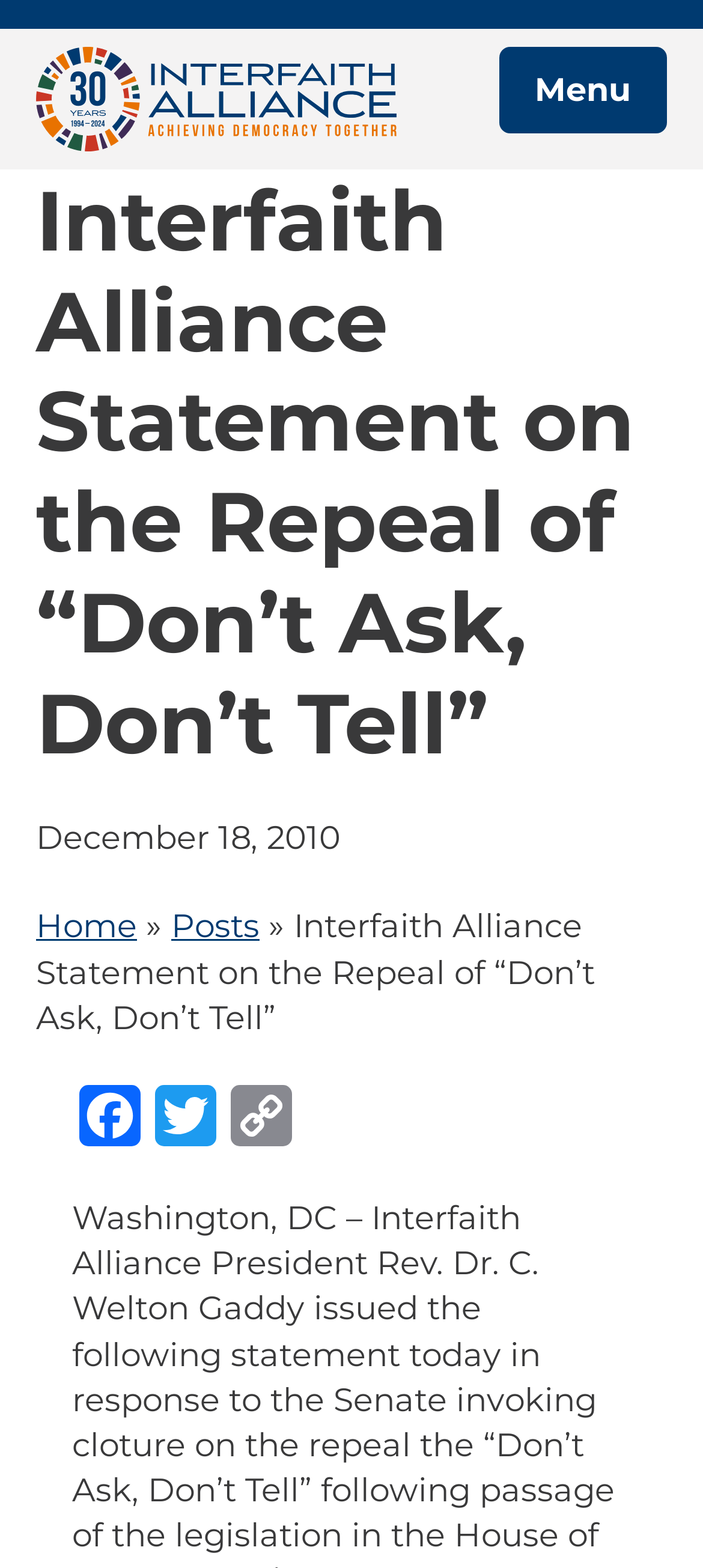What social media platforms are available?
Kindly offer a detailed explanation using the data available in the image.

The social media platforms are located at the bottom of the webpage, with links to Facebook and Twitter, allowing users to share the content.